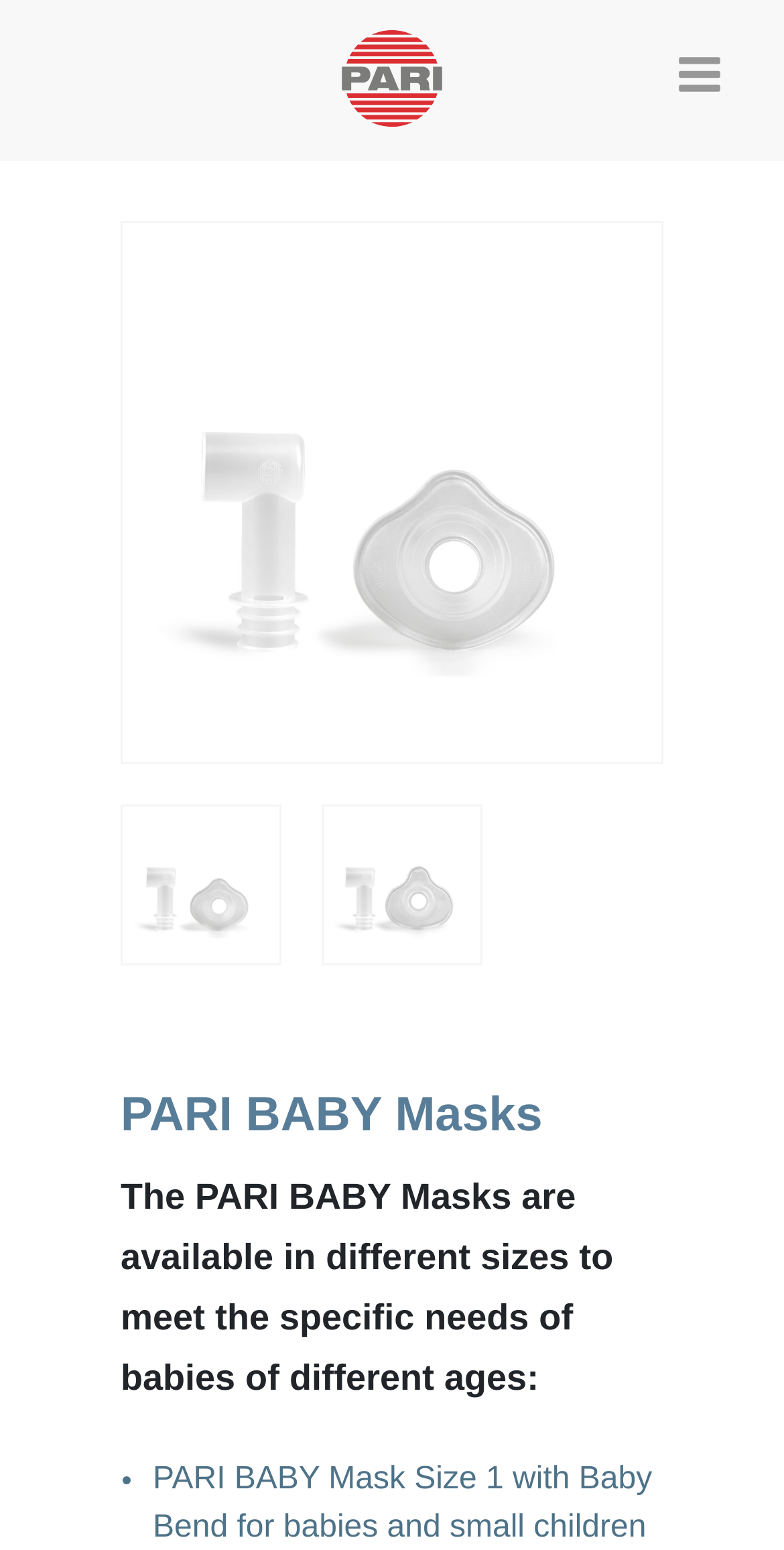Identify the bounding box coordinates of the section to be clicked to complete the task described by the following instruction: "view next product". The coordinates should be four float numbers between 0 and 1, formatted as [left, top, right, bottom].

[0.856, 0.305, 0.908, 0.331]